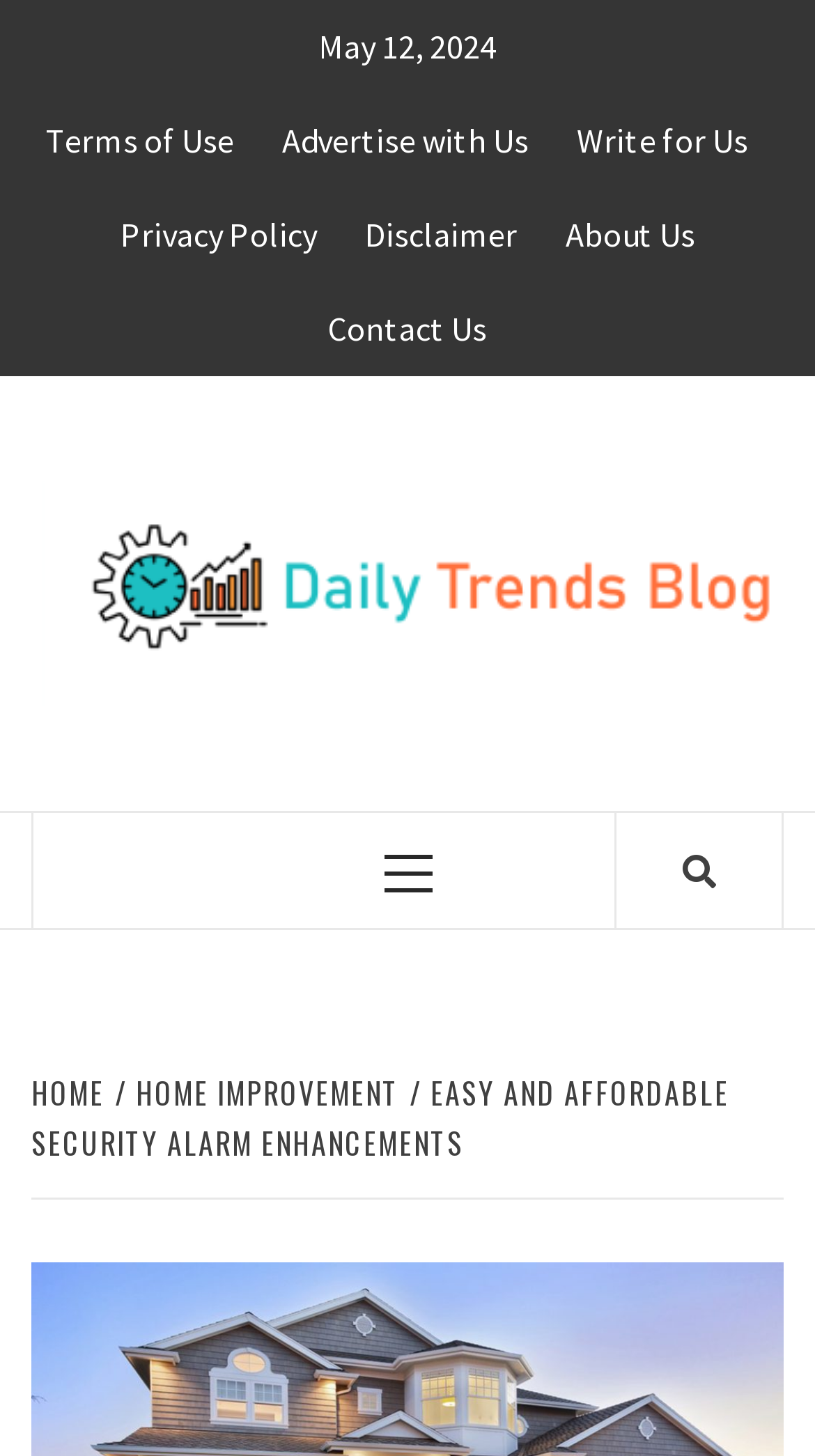Identify the bounding box coordinates for the element you need to click to achieve the following task: "go to home page". The coordinates must be four float values ranging from 0 to 1, formatted as [left, top, right, bottom].

[0.038, 0.735, 0.141, 0.765]